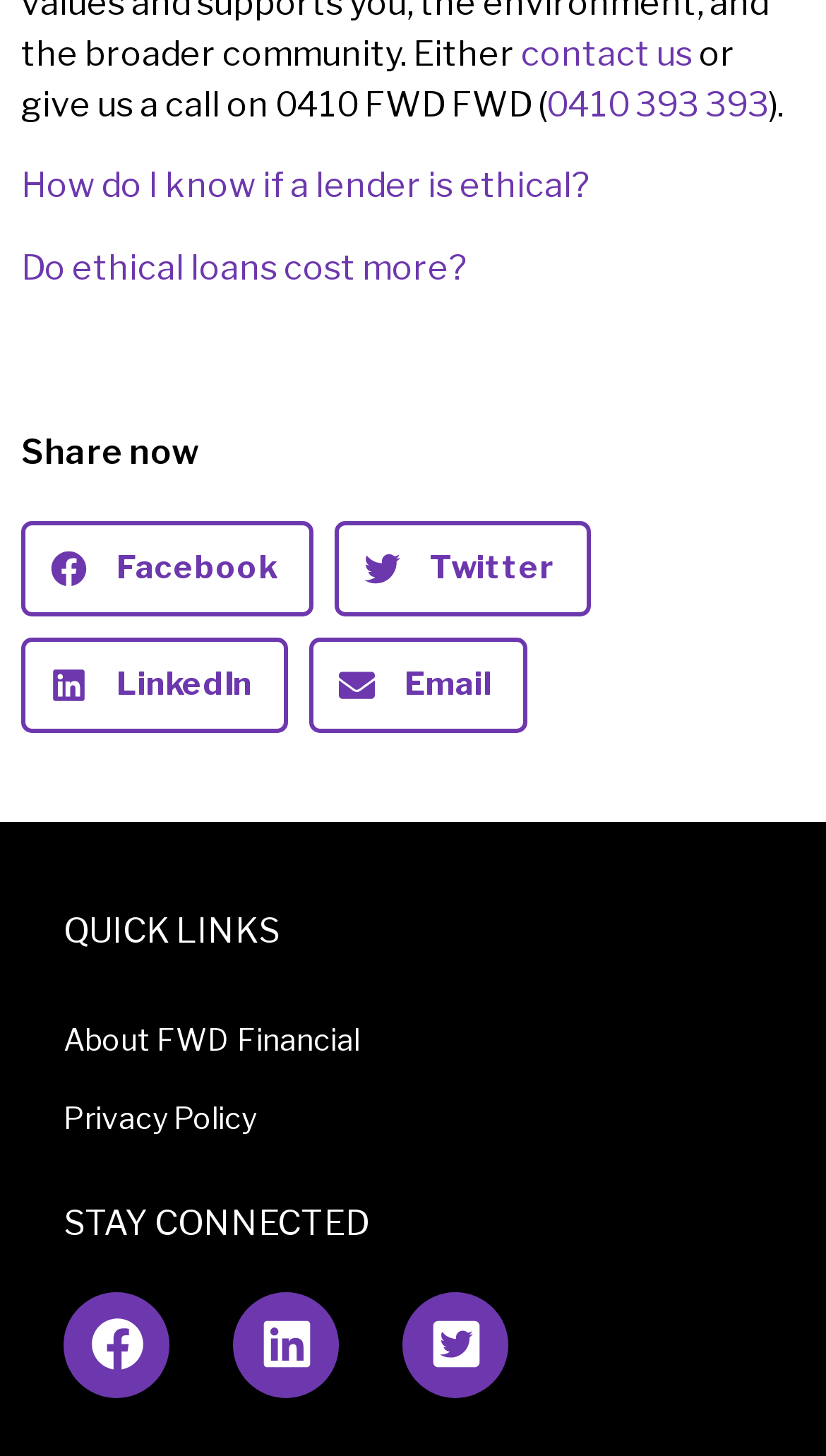Give a succinct answer to this question in a single word or phrase: 
What is the phone number to call for contact?

0410 393 393